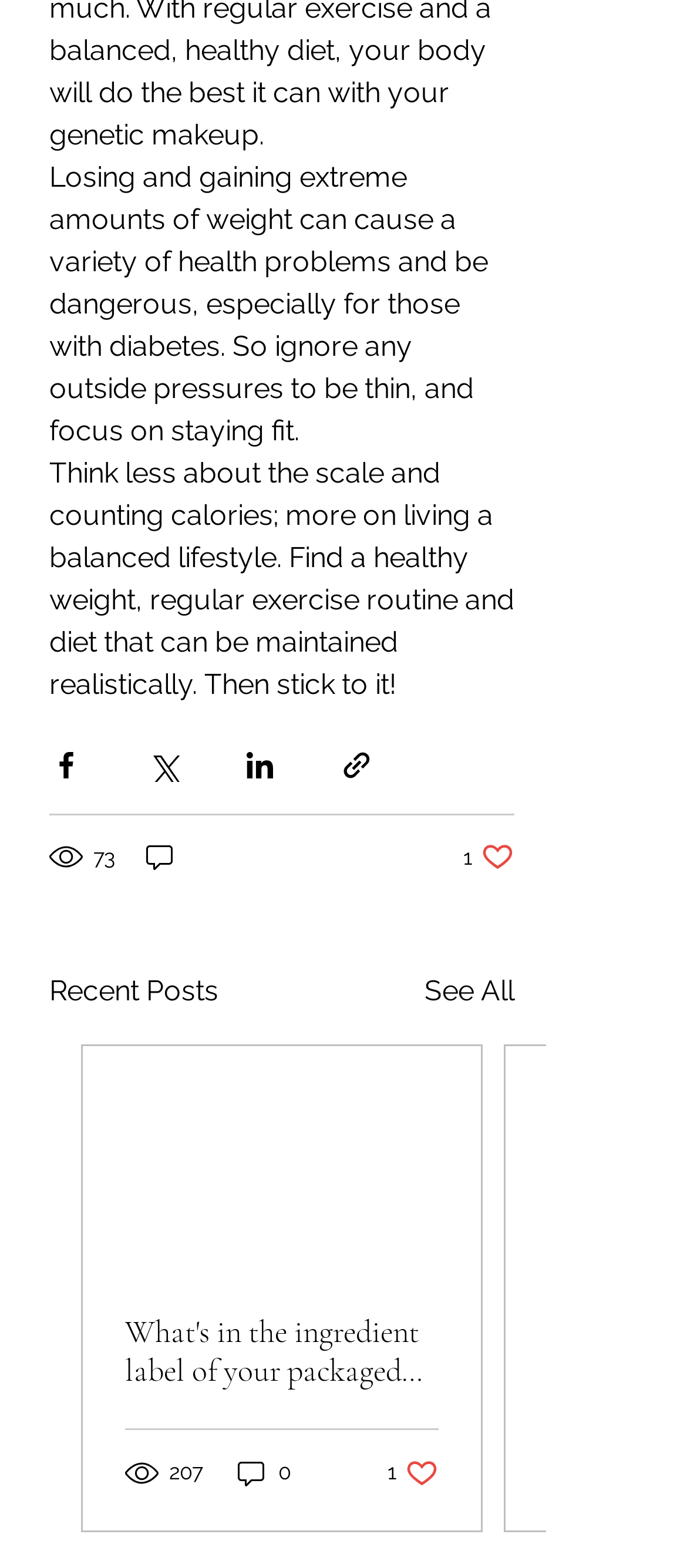Answer this question in one word or a short phrase: What is the title of the section below the current post?

Recent Posts